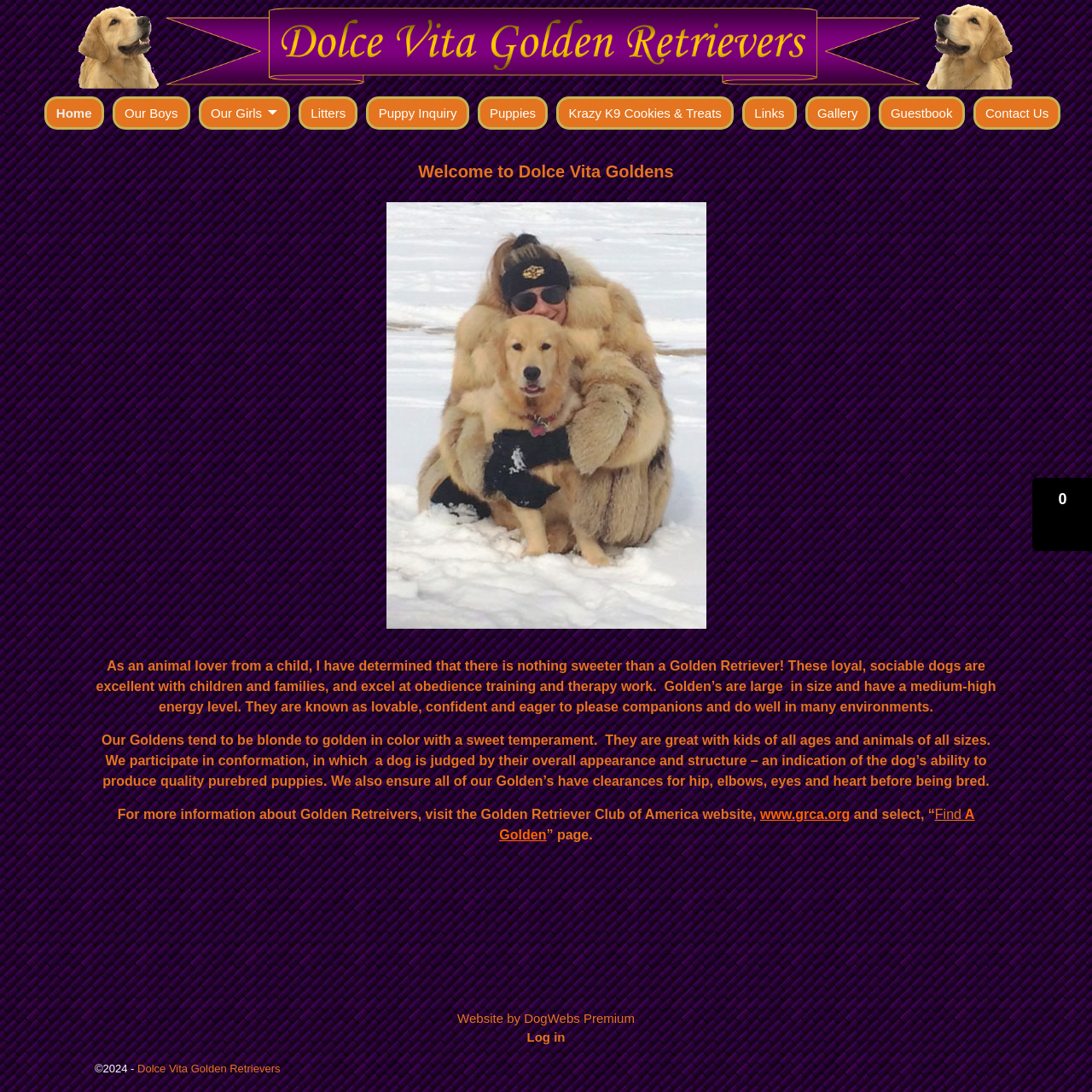What is the color of the Golden Retrievers mentioned on the website?
Please answer the question with as much detail and depth as you can.

I determined the color of the Golden Retrievers by reading the static text 'Our Goldens tend to be blonde to golden in color with a sweet temperament.' which explicitly mentions the color of the Golden Retrievers.